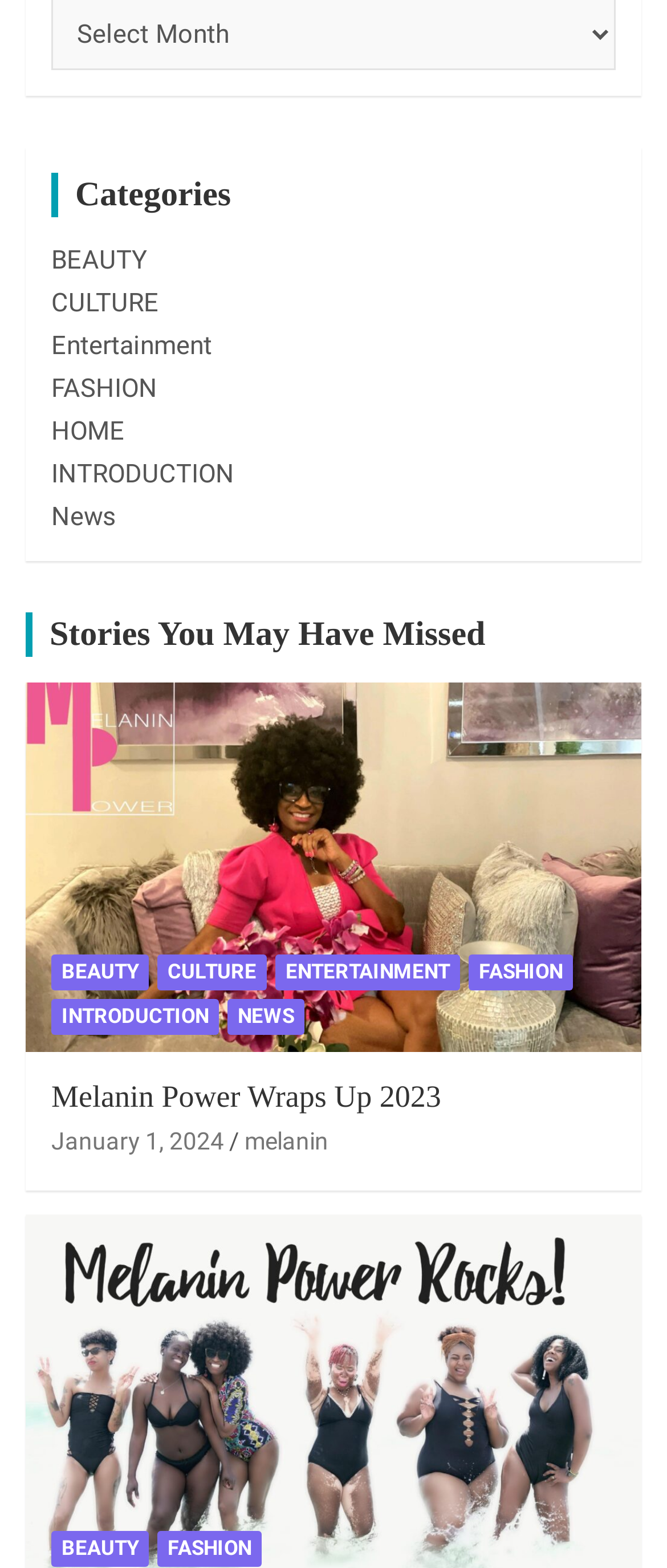Provide a short answer to the following question with just one word or phrase: How many links are under 'Stories You May Have Missed'?

1